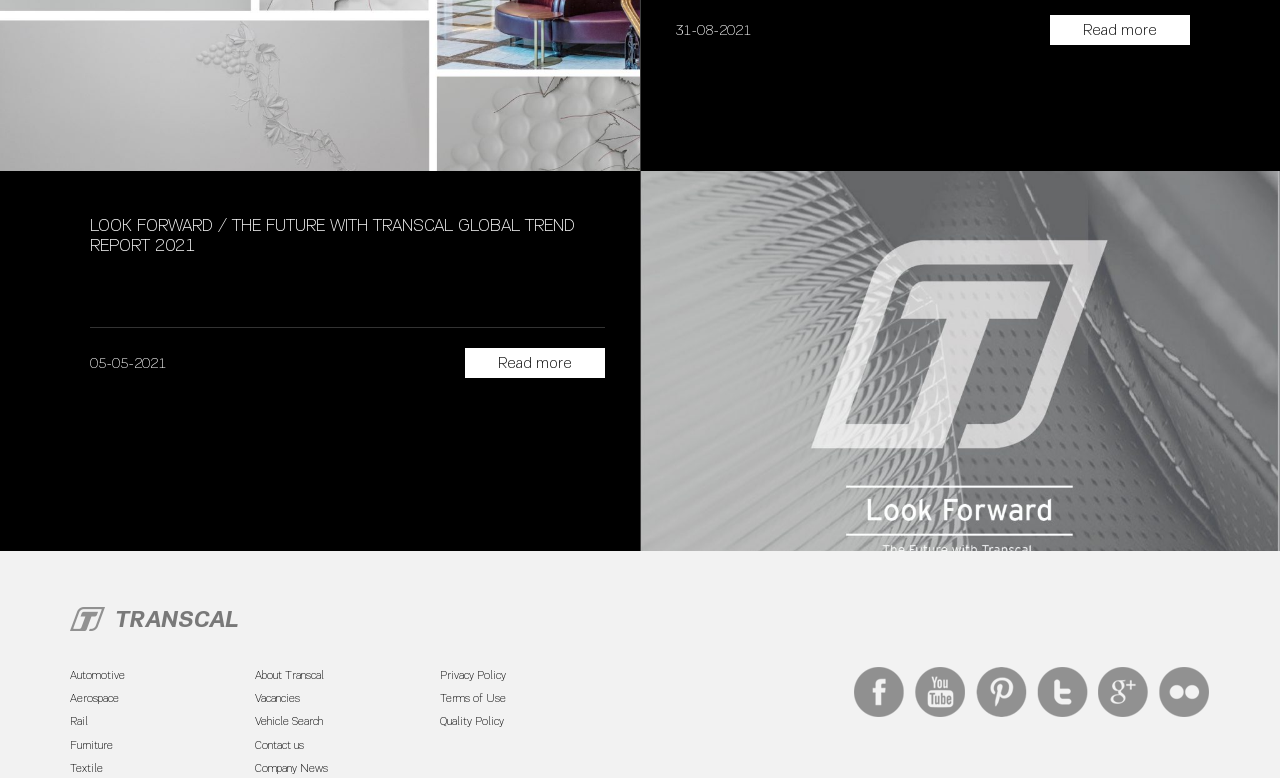Please determine the bounding box coordinates for the UI element described here. Use the format (top-left x, top-left y, bottom-right x, bottom-right y) with values bounded between 0 and 1: Terms of Use

[0.344, 0.889, 0.395, 0.907]